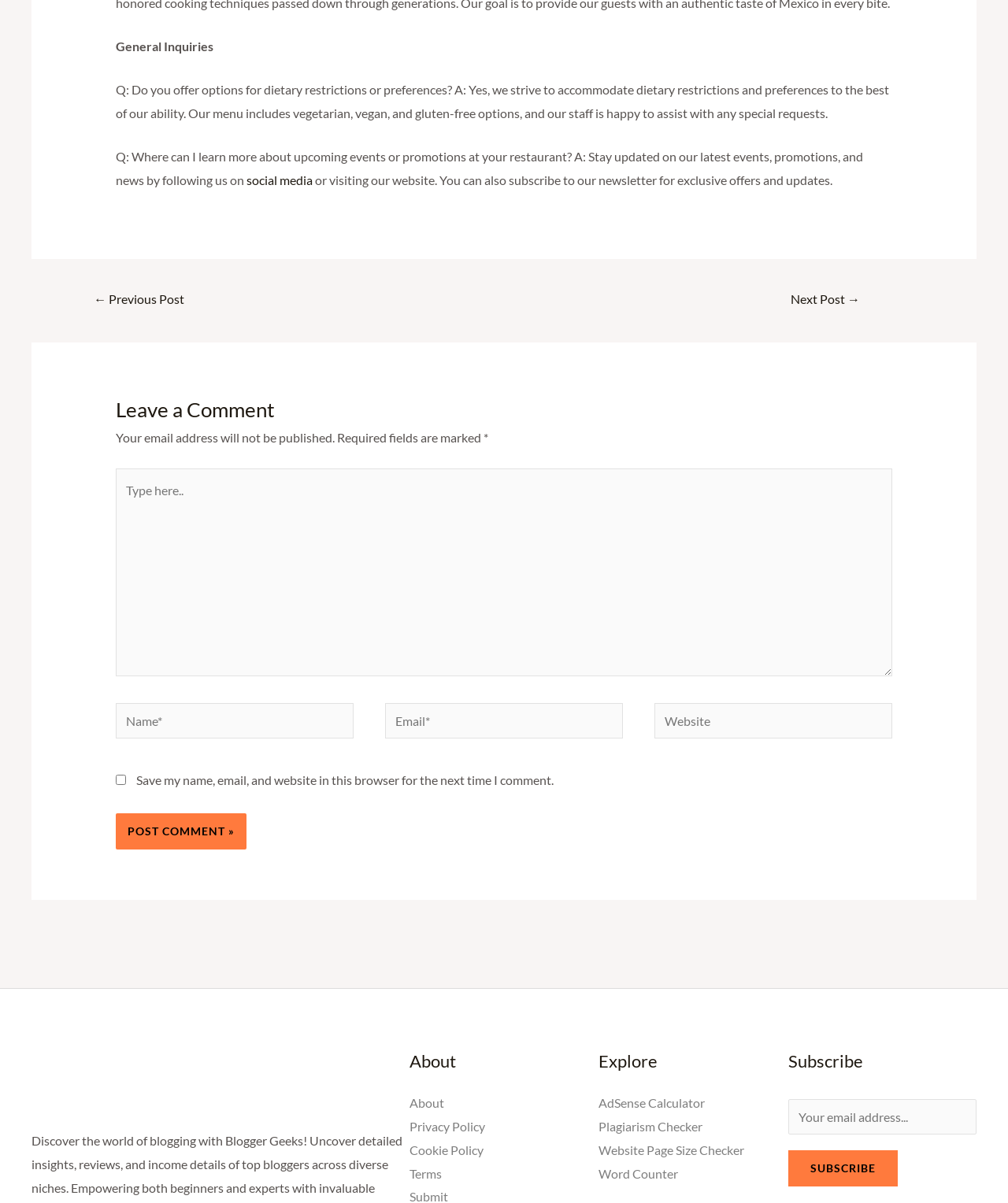Please identify the bounding box coordinates of the element's region that needs to be clicked to fulfill the following instruction: "Click the 'Post Comment »' button". The bounding box coordinates should consist of four float numbers between 0 and 1, i.e., [left, top, right, bottom].

[0.115, 0.676, 0.244, 0.706]